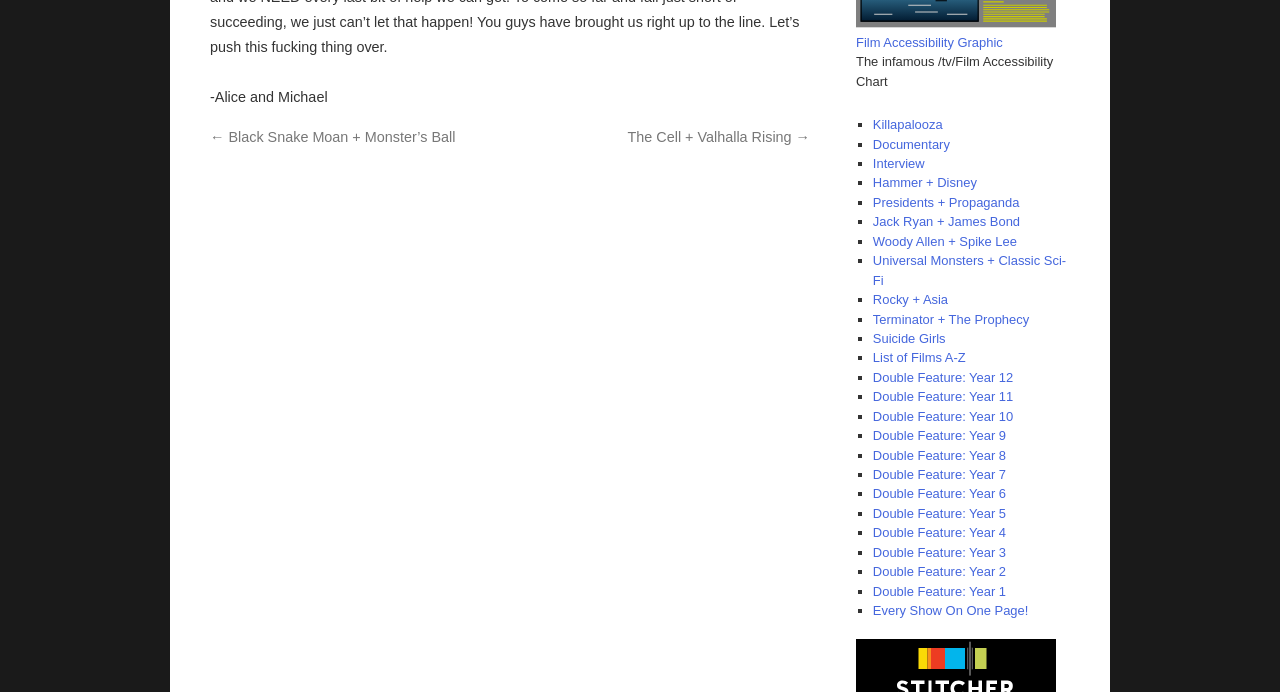What is the text above the list?
We need a detailed and exhaustive answer to the question. Please elaborate.

The text above the list can be found in the StaticText element with the text '-Alice and Michael' at coordinates [0.164, 0.128, 0.256, 0.151].